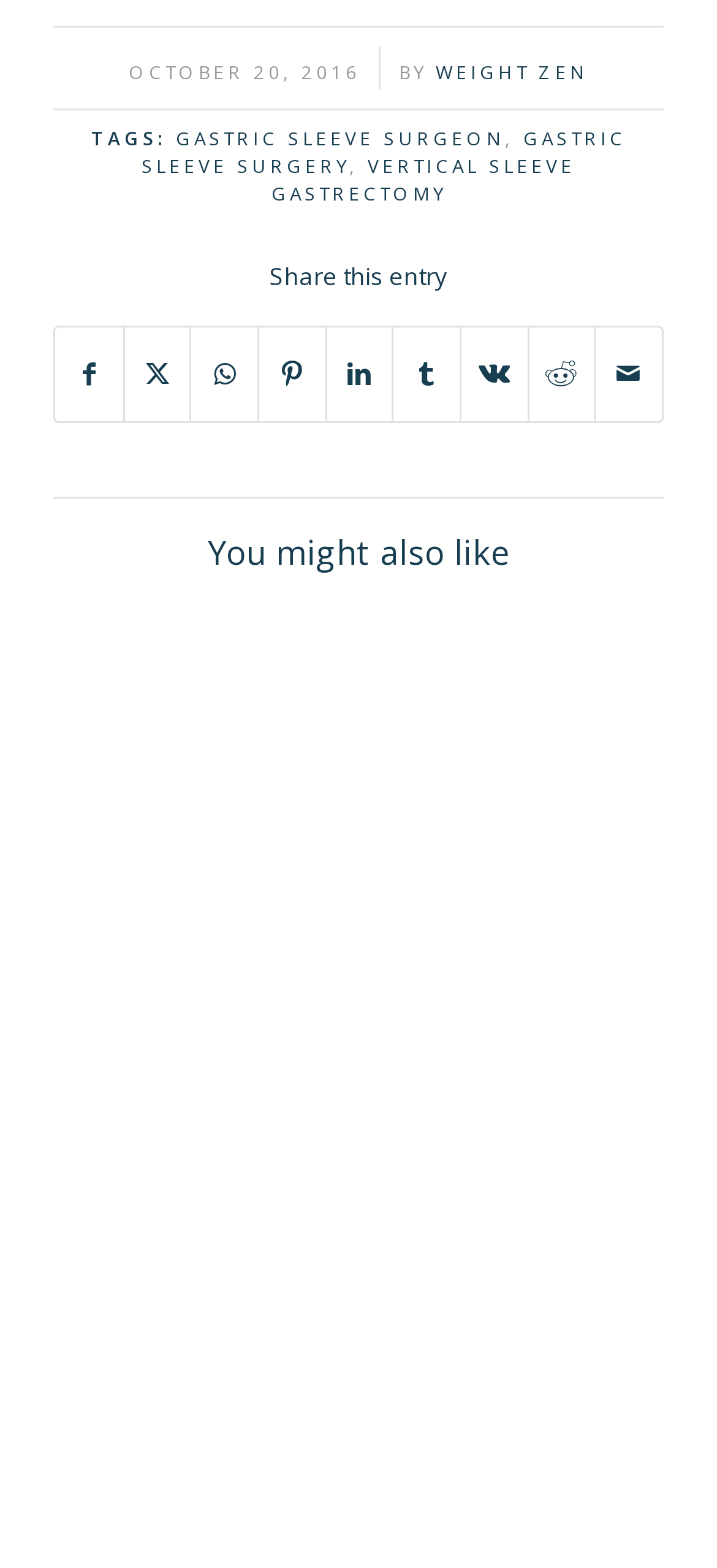From the given element description: "Lap-Band vs. Gastric Sleeve Surgery", find the bounding box for the UI element. Provide the coordinates as four float numbers between 0 and 1, in the order [left, top, right, bottom].

[0.5, 0.579, 0.917, 0.77]